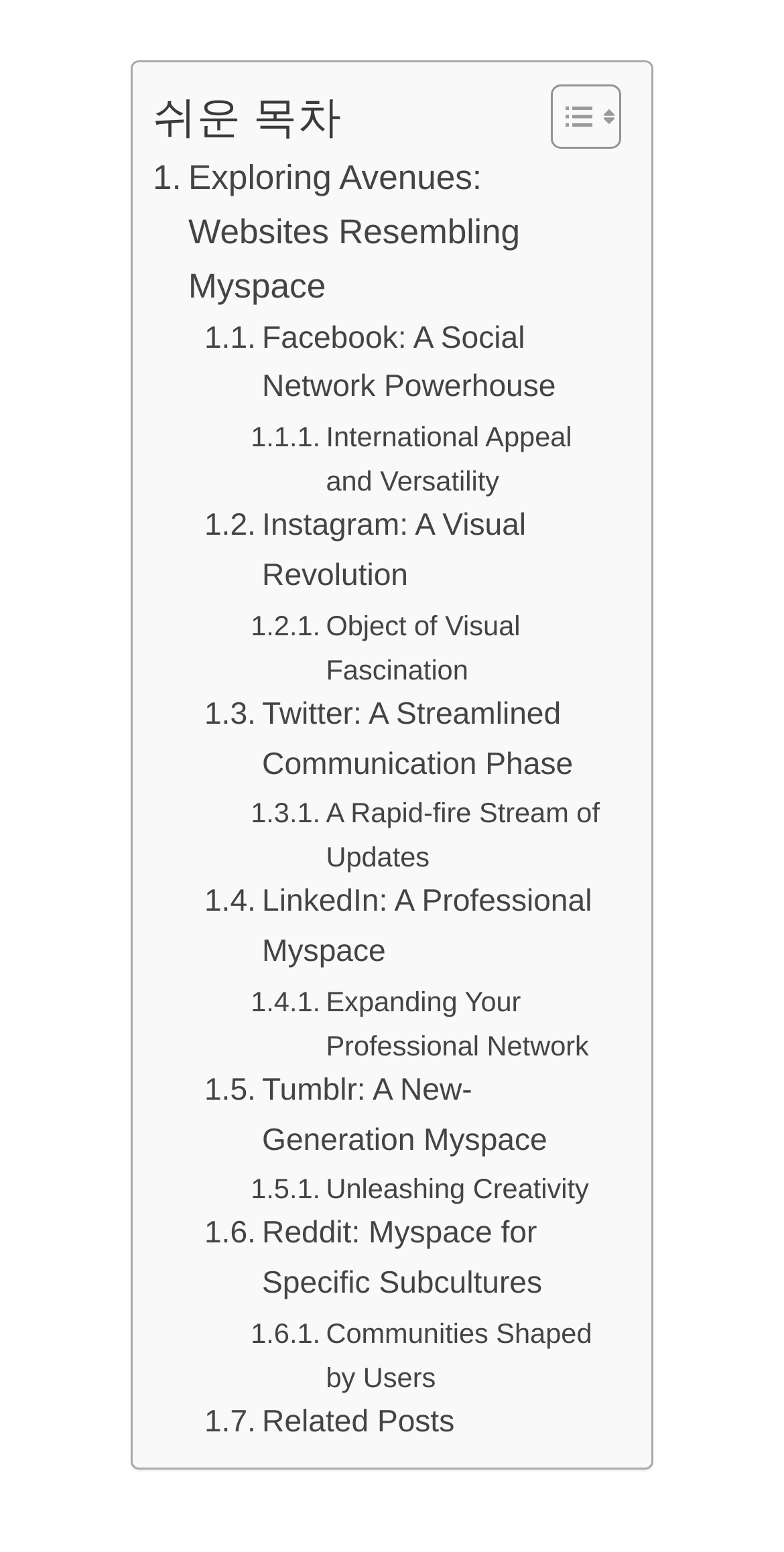Please indicate the bounding box coordinates of the element's region to be clicked to achieve the instruction: "Toggle Table of Content". Provide the coordinates as four float numbers between 0 and 1, i.e., [left, top, right, bottom].

[0.664, 0.053, 0.779, 0.097]